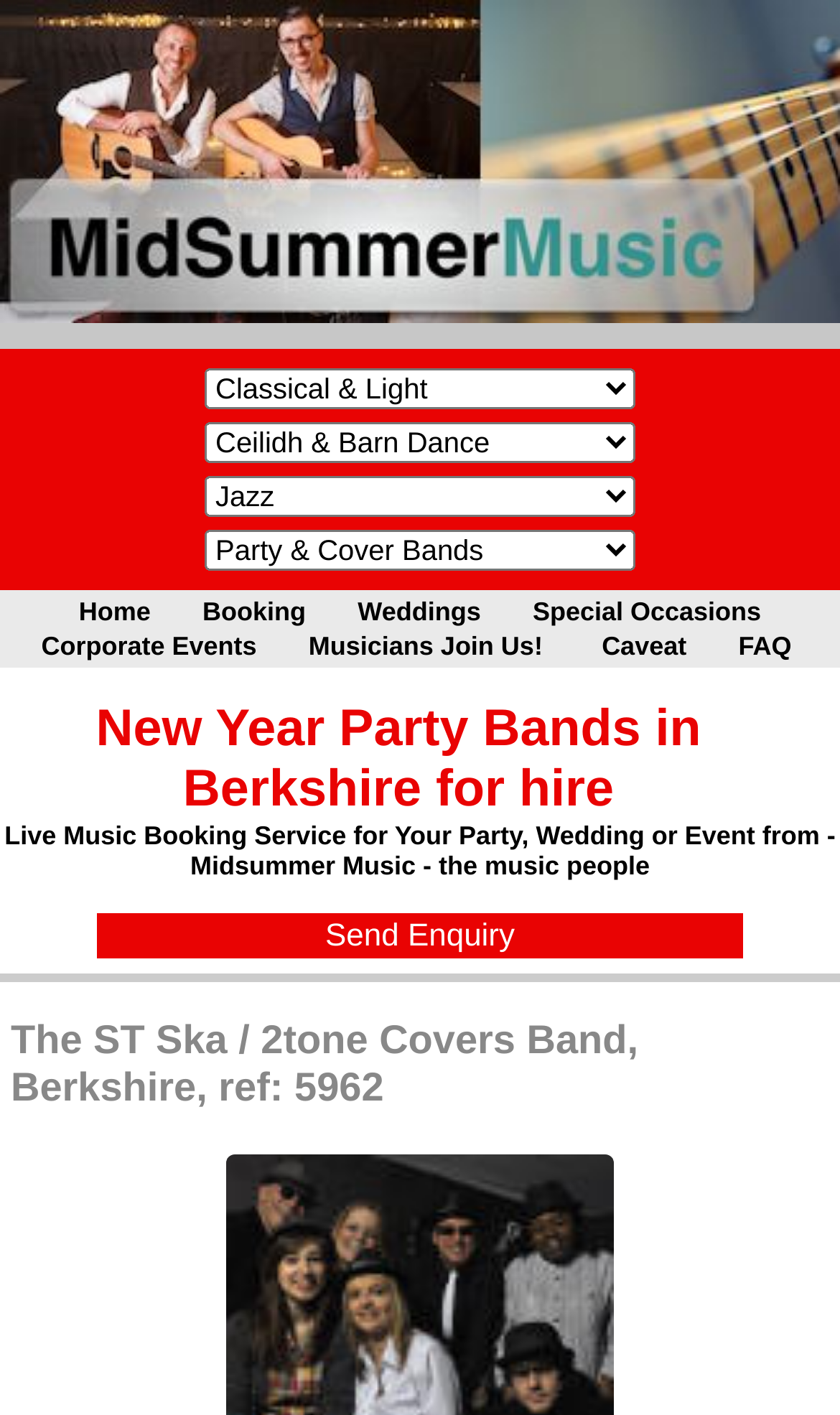Answer the question using only one word or a concise phrase: What type of event is the webpage primarily focused on?

Party or wedding